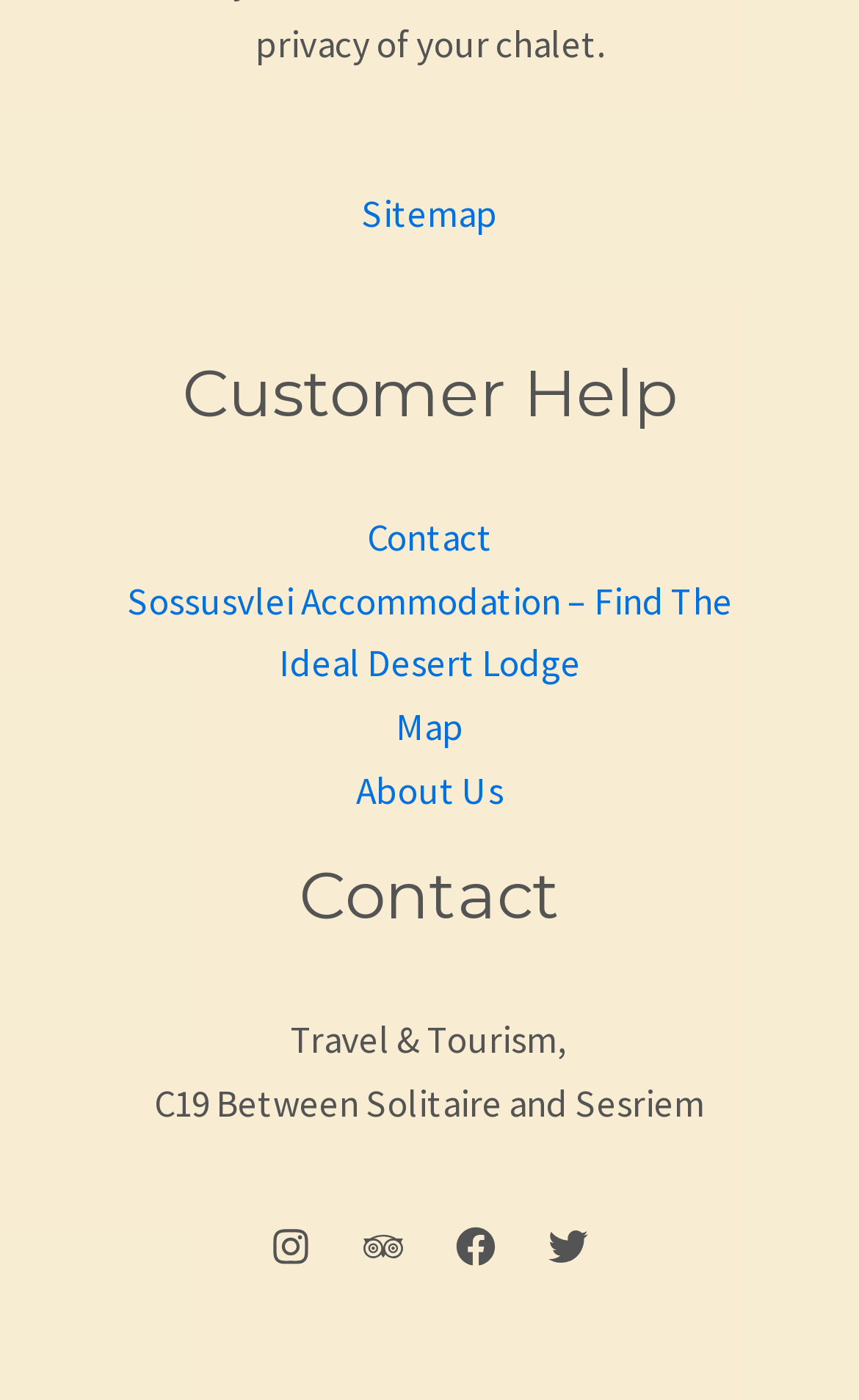Specify the bounding box coordinates of the region I need to click to perform the following instruction: "Explore Asuntos del Congreso". The coordinates must be four float numbers in the range of 0 to 1, i.e., [left, top, right, bottom].

None